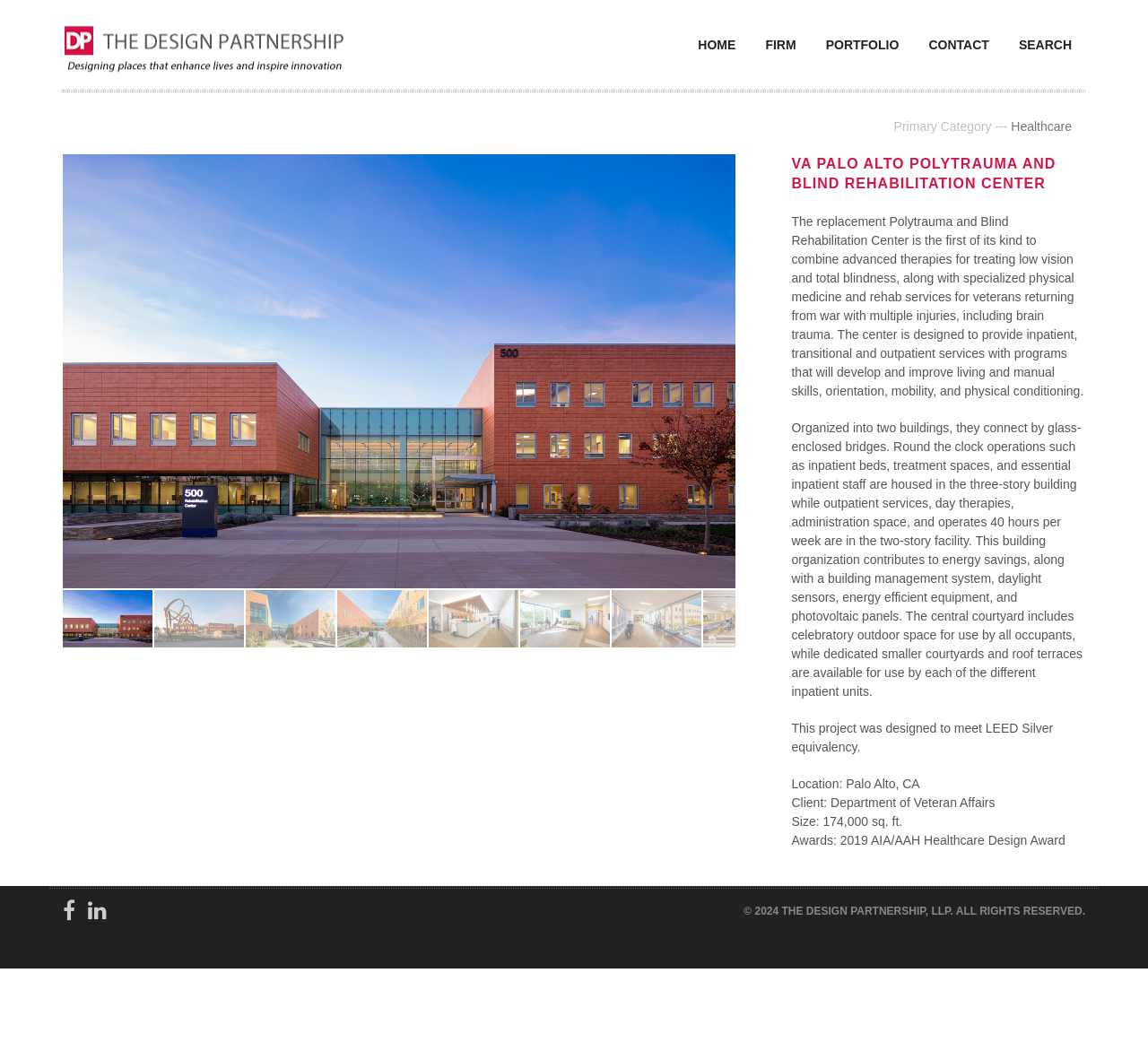Provide a thorough description of this webpage.

The webpage is about the VA Palo Alto Polytrauma and Blind Rehabilitation Center, a healthcare facility designed by The Design Partnership. At the top, there is a header section with a logo image and links to navigate to different parts of the website, including "HOME", "PORTFOLIO", "CONTACT", and "SEARCH". Below the header, there is a main content area that takes up most of the page.

In the main content area, there is a large article section that contains information about the rehabilitation center. The article is divided into several sections, each with a heading and descriptive text. The first section has a heading "VA PALO ALTO POLYTRAUMA AND BLIND REHABILITATION CENTER" and describes the center's purpose and services. The text explains that the center provides advanced therapies for treating low vision and total blindness, as well as physical medicine and rehab services for veterans.

Below this section, there are two more sections of text that describe the center's design and features. The first section explains that the center is organized into two buildings connected by glass-enclosed bridges, with different services and facilities in each building. The second section highlights the center's sustainable design features, including energy-efficient equipment and photovoltaic panels.

Further down, there are several smaller sections of text that provide additional information about the project, including its location, client, size, and awards. At the very bottom of the page, there is a footer section with a copyright notice and a link to the website's terms and conditions.

Throughout the page, there are no images other than the logo image at the top. The layout is clean and easy to navigate, with clear headings and concise text that provides a detailed overview of the VA Palo Alto Polytrauma and Blind Rehabilitation Center.